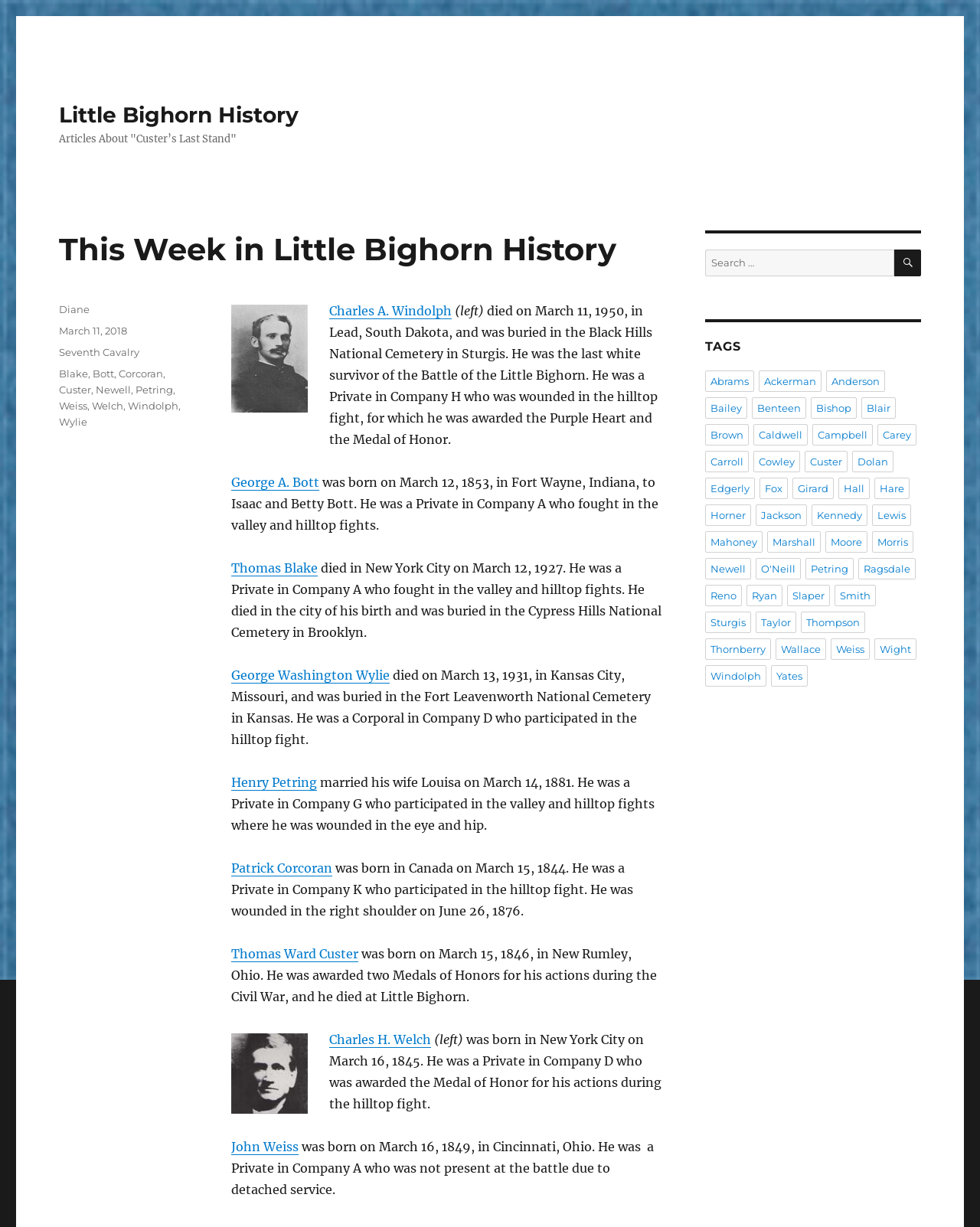Given the description "John Weiss", determine the bounding box of the corresponding UI element.

[0.236, 0.928, 0.305, 0.941]